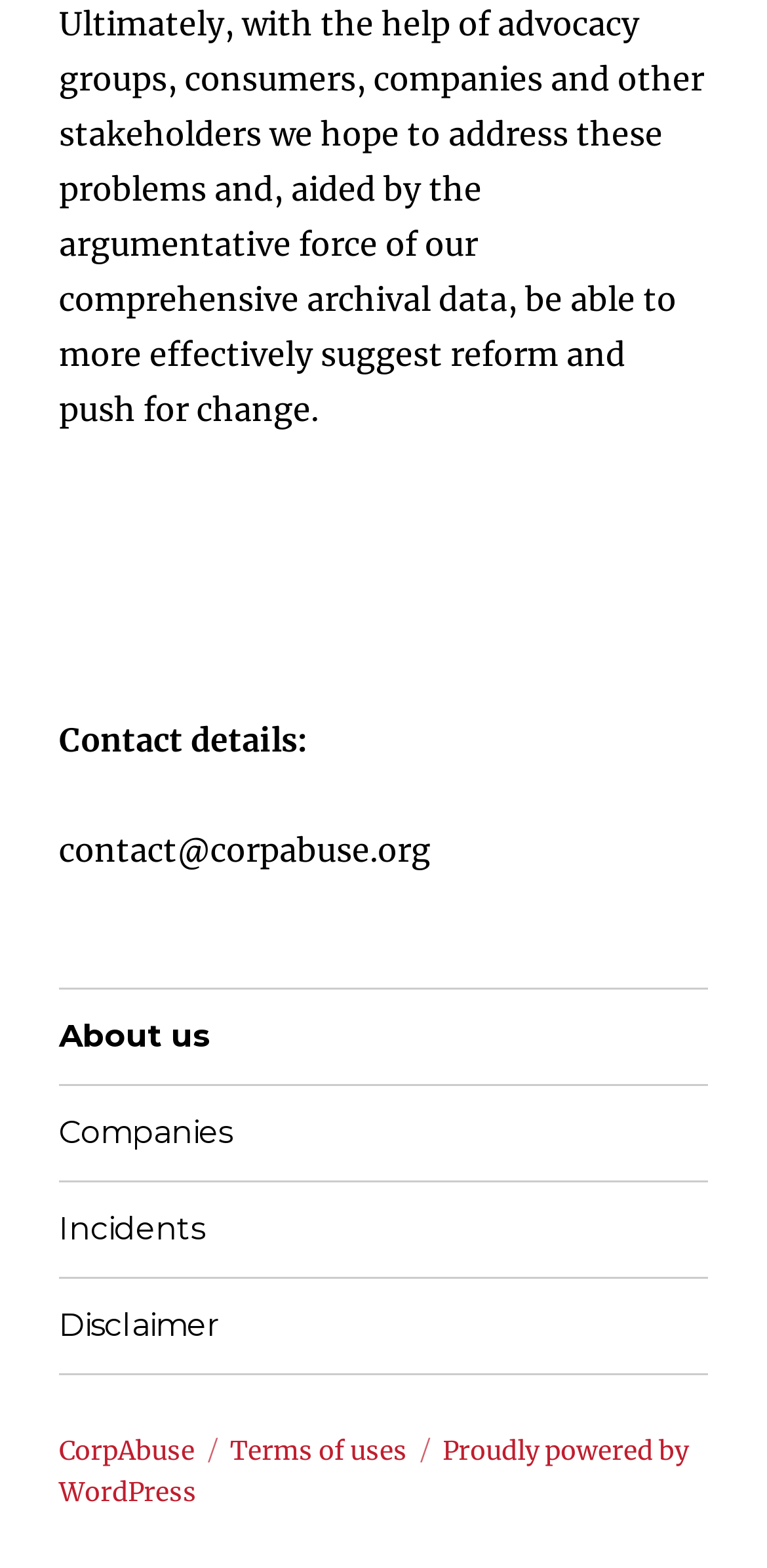What is the contact email address?
Look at the image and respond with a one-word or short-phrase answer.

contact@corpabuse.org